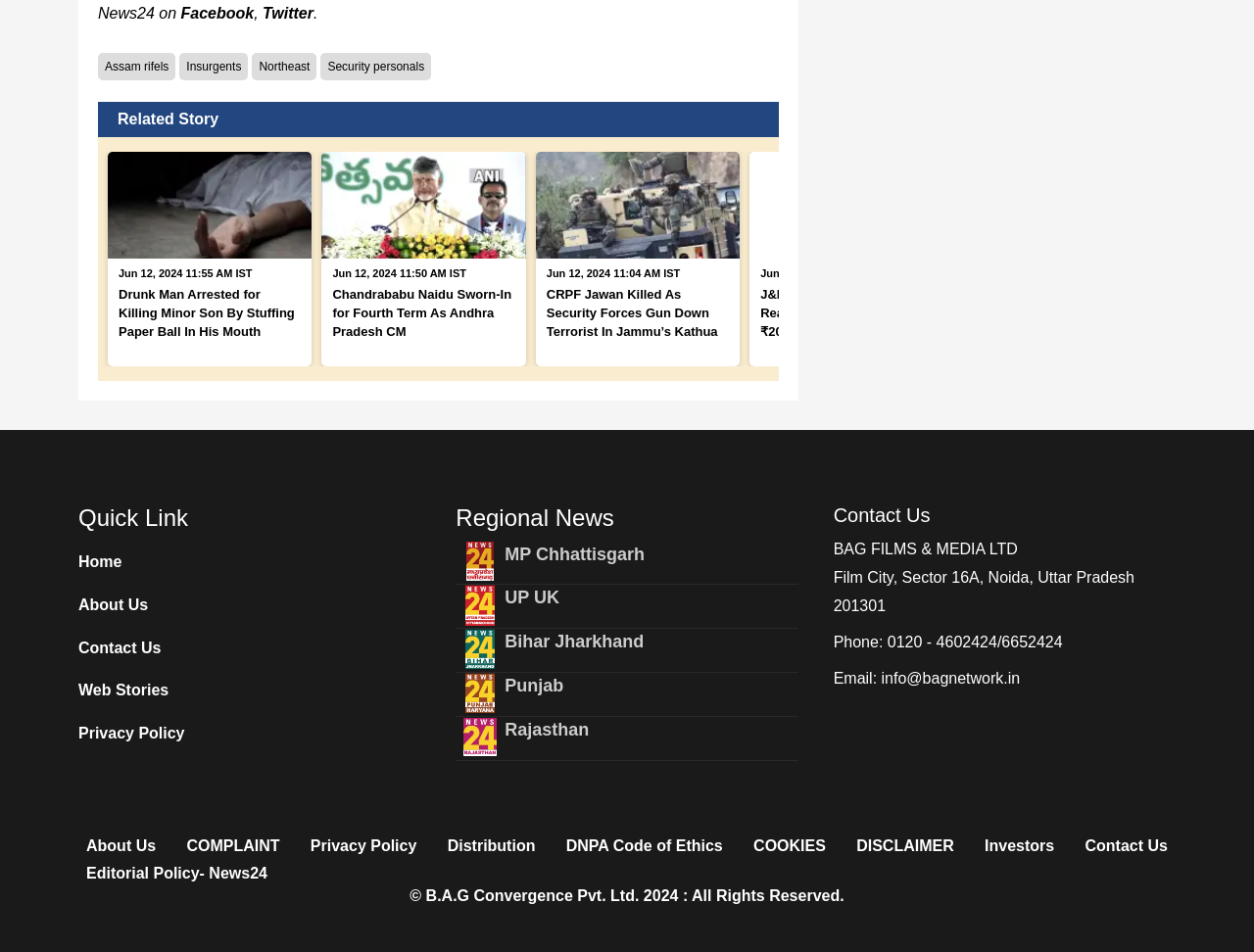Find the bounding box coordinates of the clickable element required to execute the following instruction: "View news about Chandrababu Naidu". Provide the coordinates as four float numbers between 0 and 1, i.e., [left, top, right, bottom].

[0.257, 0.16, 0.419, 0.272]